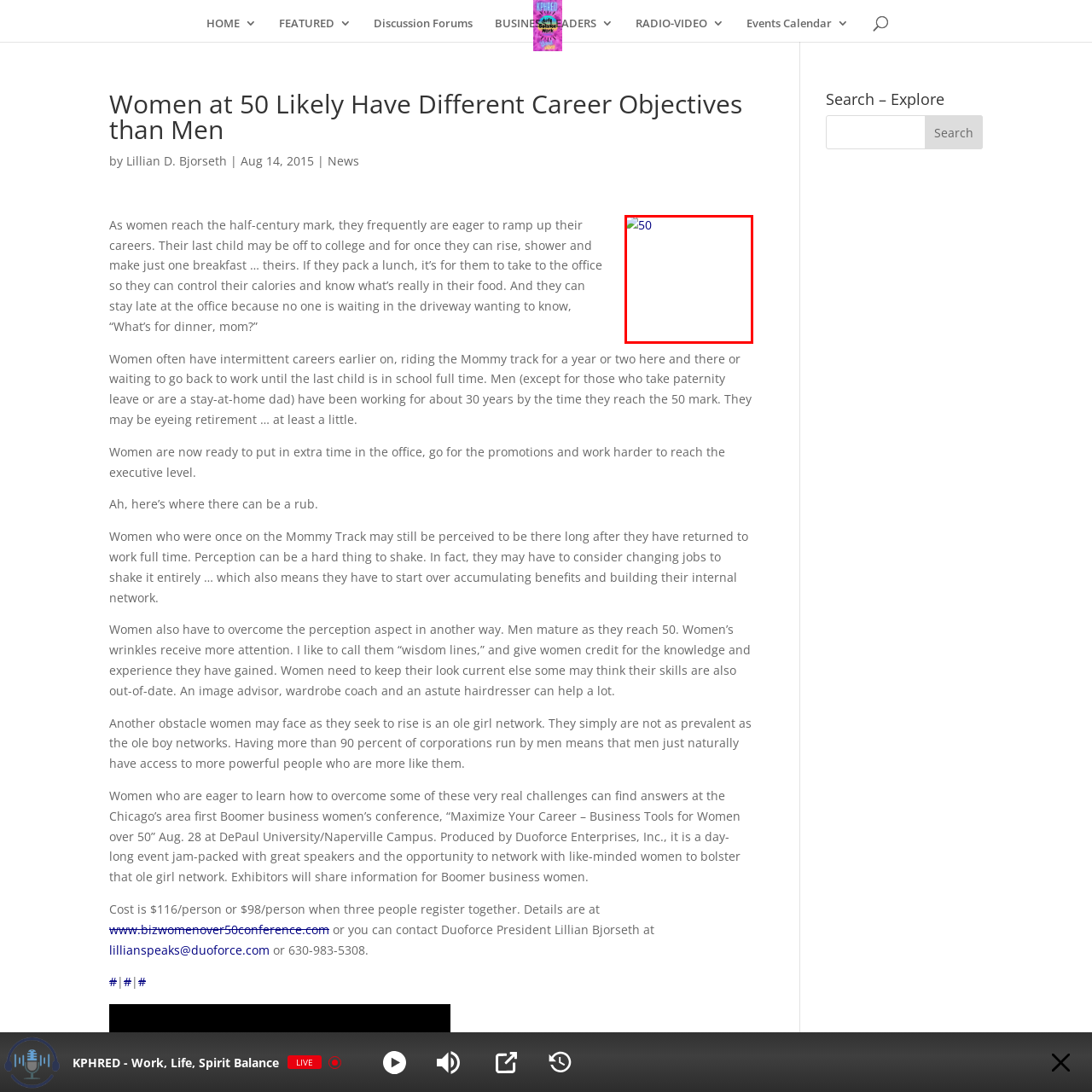Please analyze the elements within the red highlighted area in the image and provide a comprehensive answer to the following question: What is the contrast discussed in the article?

The article contrasts the aspirations of women with those of men, specifically discussing how women's career objectives evolve as they reach the age of 50, compared to men's aspirations at the same age.